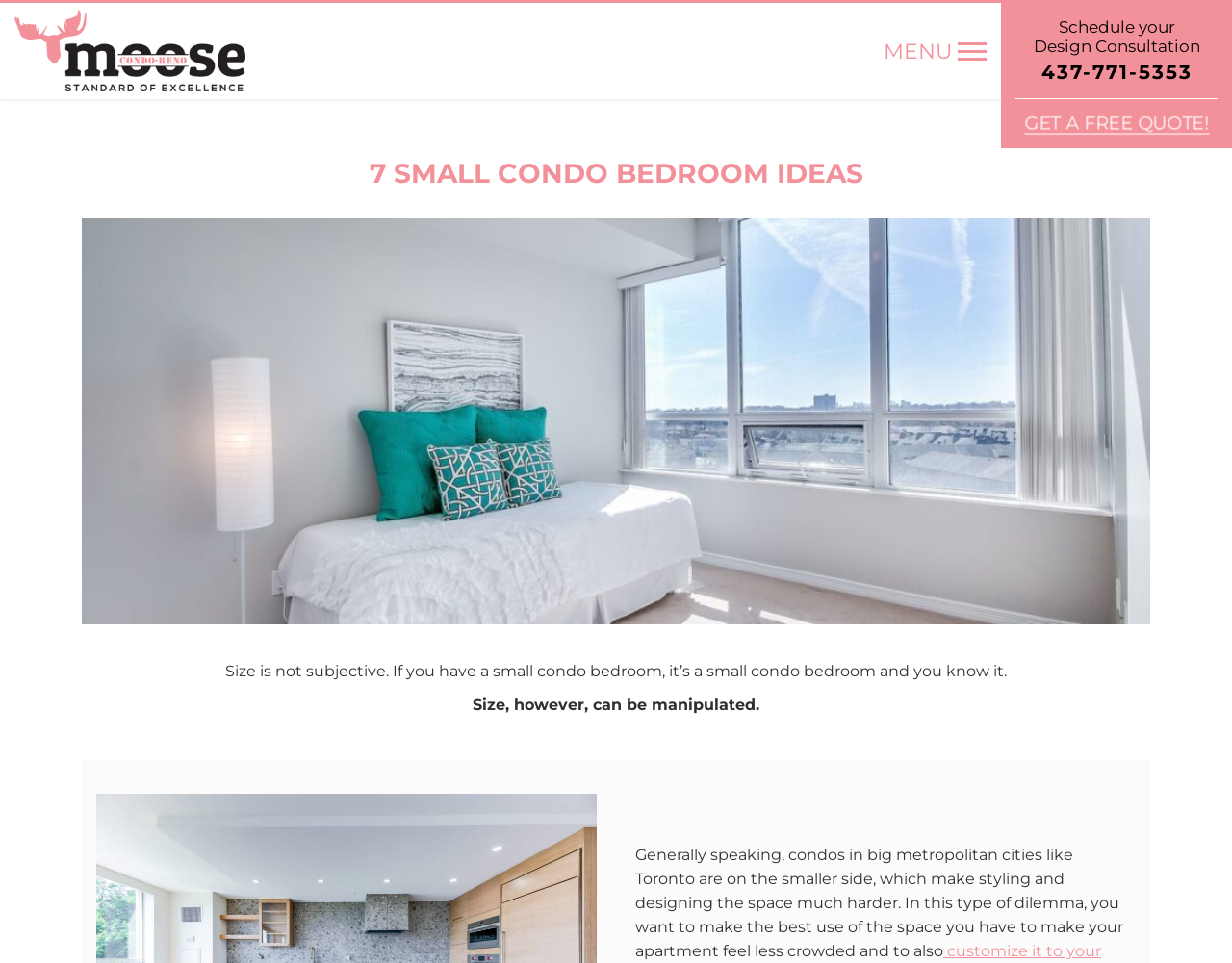What is the main topic of the webpage content?
Please provide a single word or phrase as your answer based on the image.

Small condo bedroom design